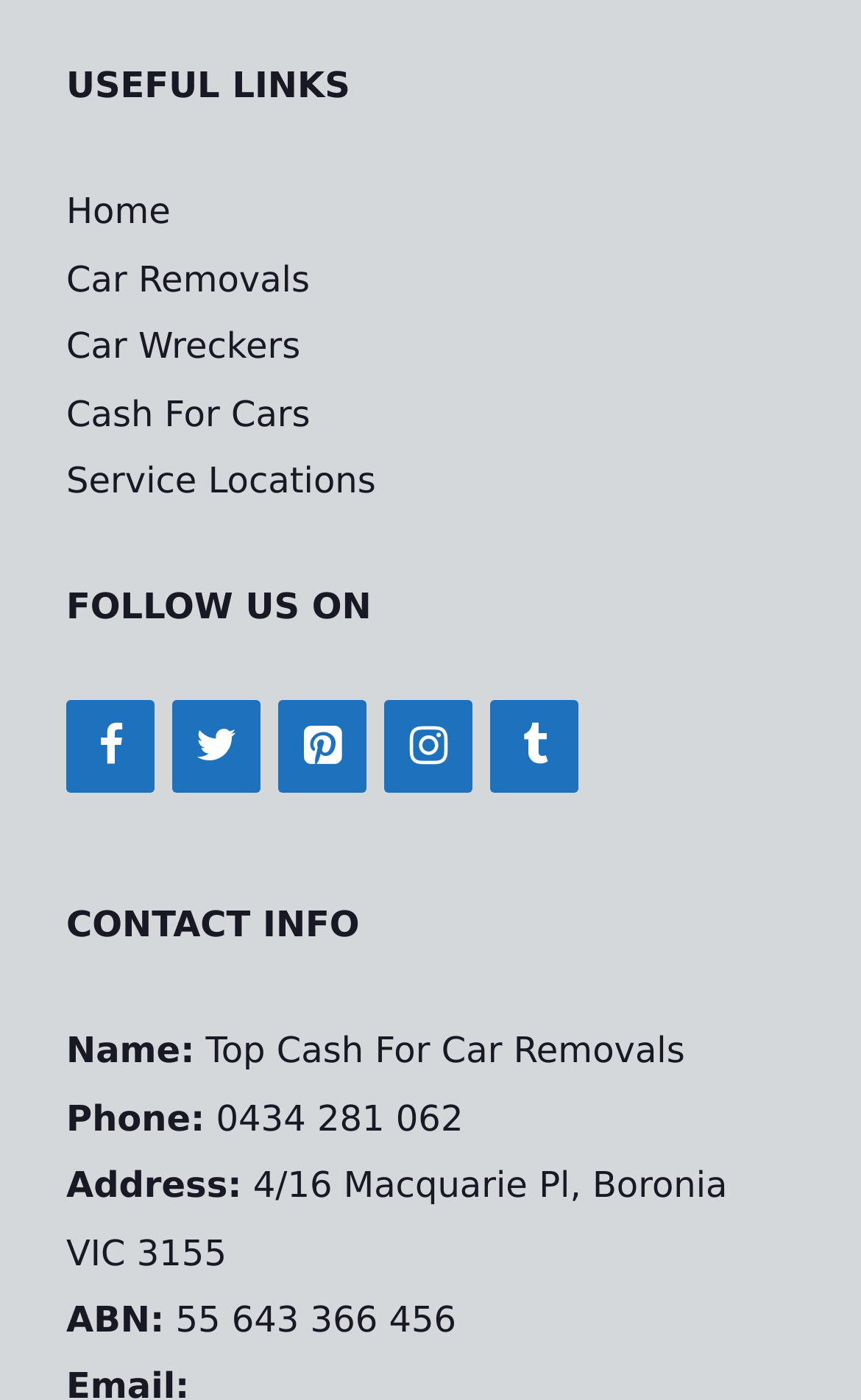Determine the bounding box coordinates for the clickable element required to fulfill the instruction: "follow on Facebook". Provide the coordinates as four float numbers between 0 and 1, i.e., [left, top, right, bottom].

[0.077, 0.772, 0.179, 0.838]